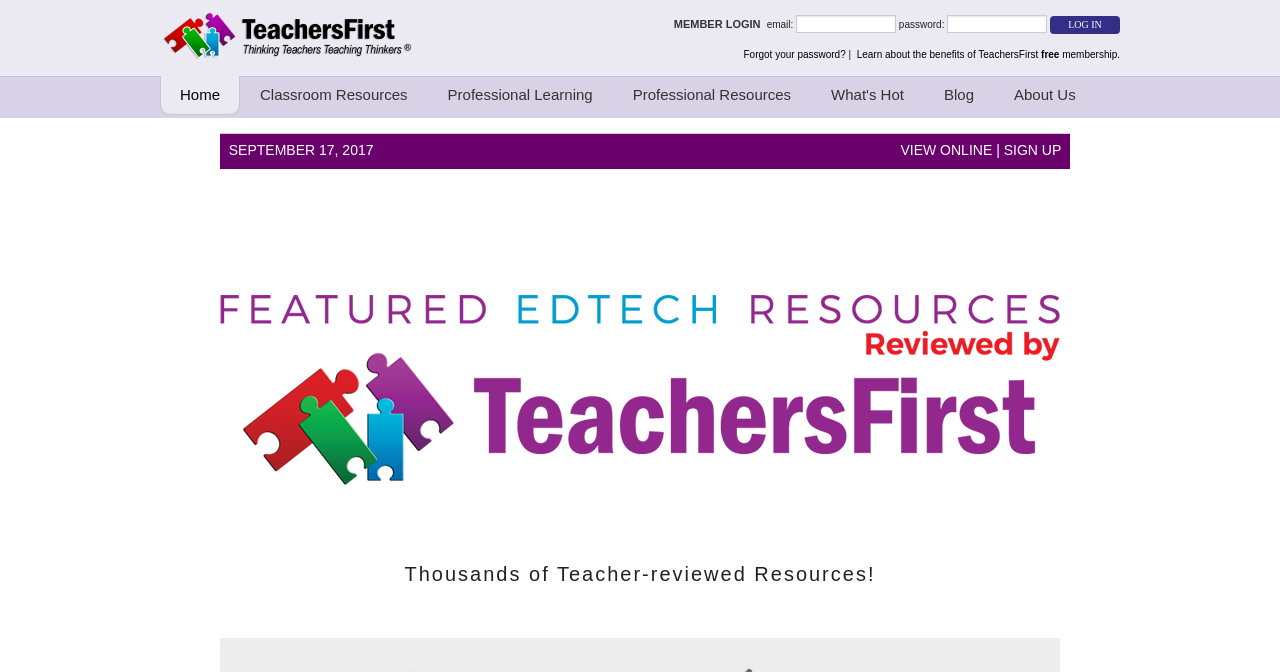Please give a succinct answer using a single word or phrase:
What is the login button's text?

Log In